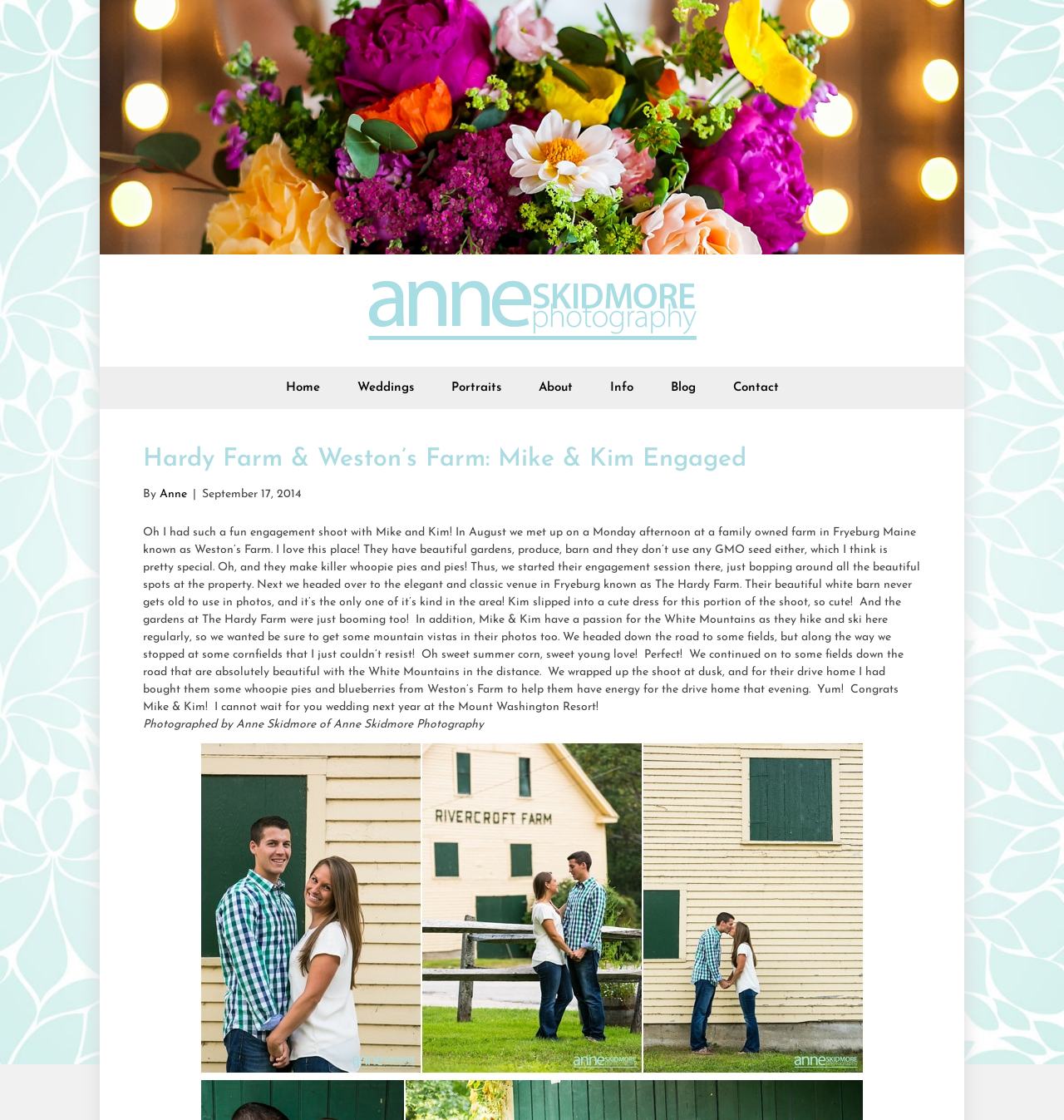Identify the bounding box coordinates of the clickable section necessary to follow the following instruction: "Visit Anne Skidmore Photography's homepage". The coordinates should be presented as four float numbers from 0 to 1, i.e., [left, top, right, bottom].

[0.344, 0.271, 0.656, 0.282]